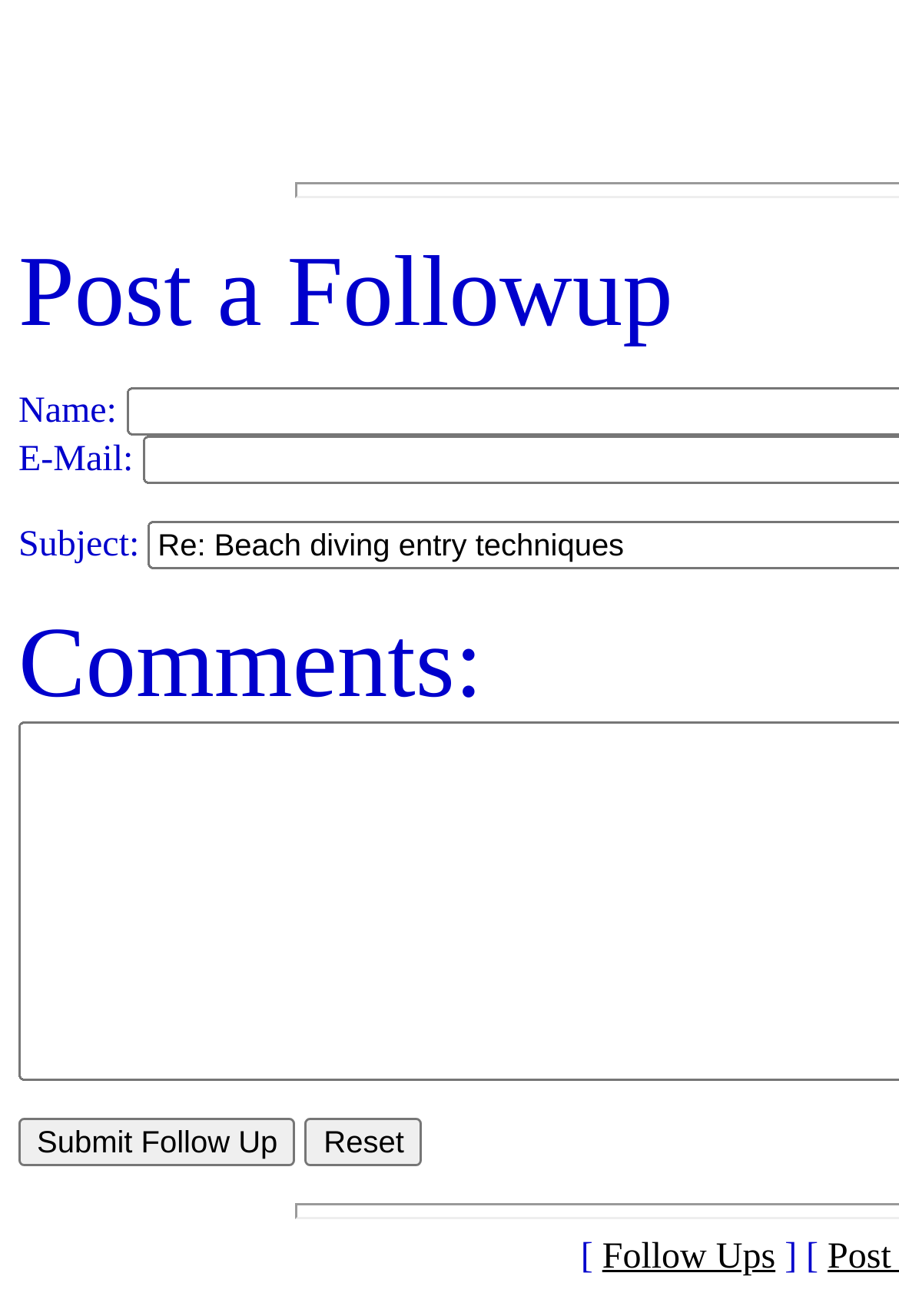Predict the bounding box coordinates for the UI element described as: "Post a Followup". The coordinates should be four float numbers between 0 and 1, presented as [left, top, right, bottom].

[0.021, 0.181, 0.749, 0.265]